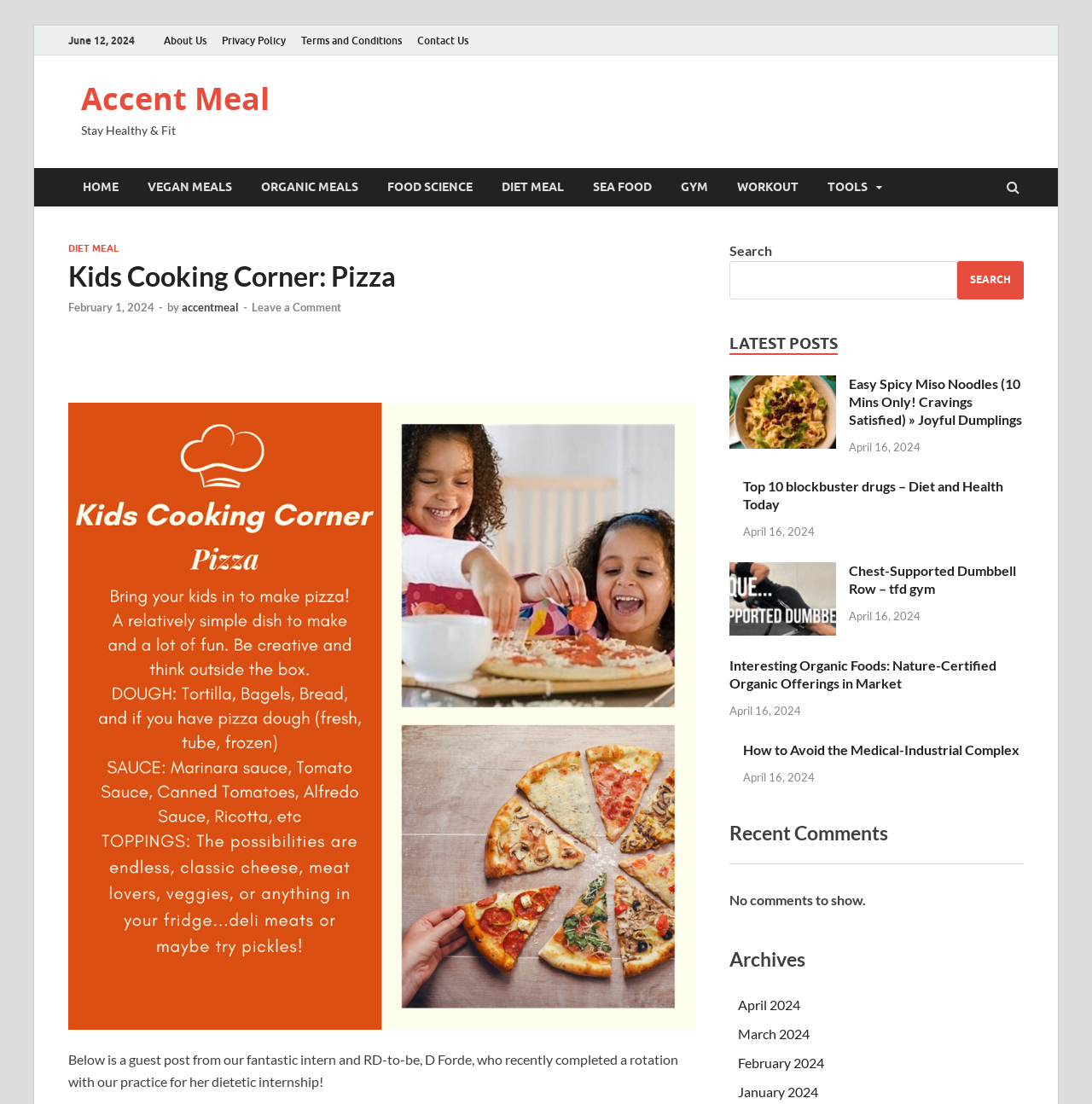Using the format (top-left x, top-left y, bottom-right x, bottom-right y), and given the element description, identify the bounding box coordinates within the screenshot: Tools

[0.745, 0.152, 0.821, 0.187]